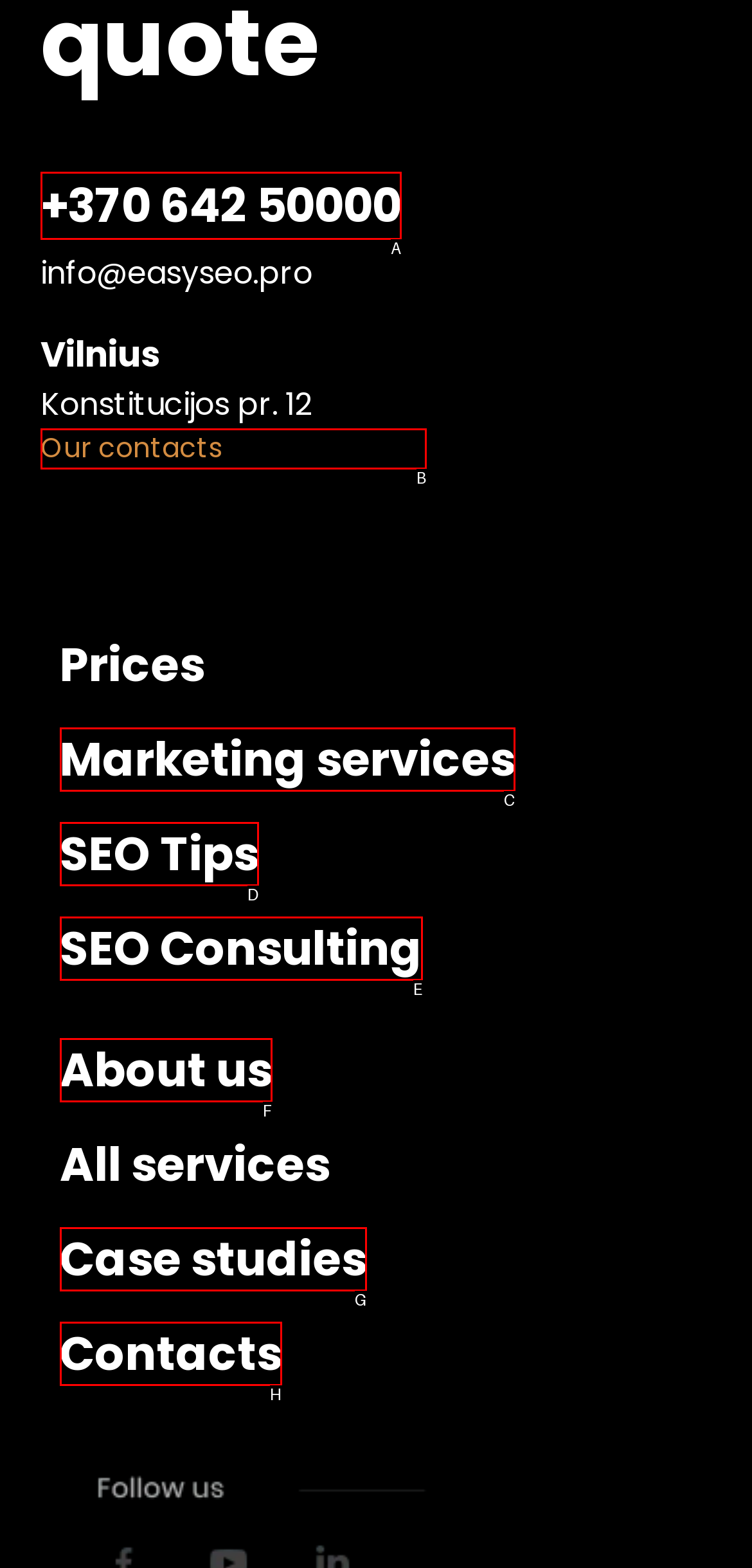Based on the element description: +370 642 50000, choose the HTML element that matches best. Provide the letter of your selected option.

A